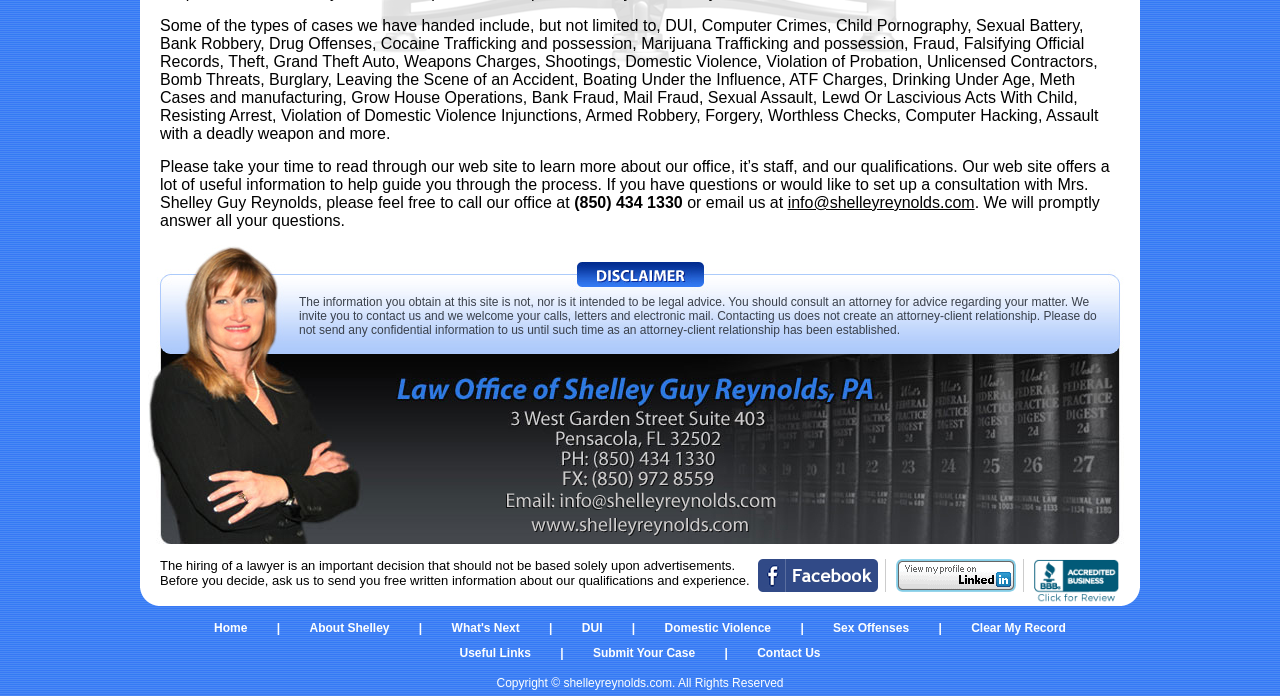What is the phone number to contact Mrs. Shelley Guy Reynolds? Observe the screenshot and provide a one-word or short phrase answer.

(850) 434 1330